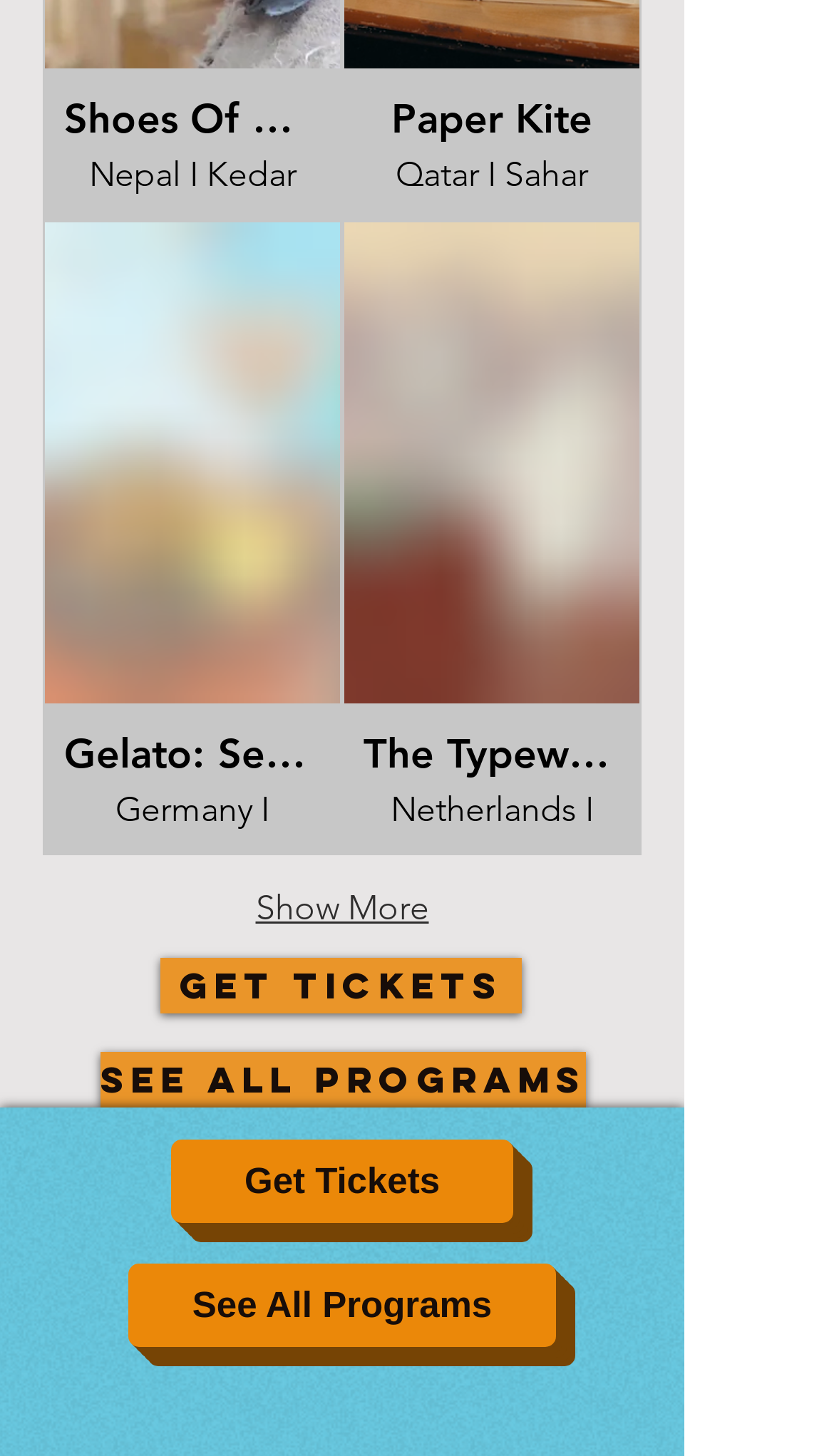What is the theme of the film 'Gelato: Seven Summers of Ice Cream Love'?
Identify the answer in the screenshot and reply with a single word or phrase.

Love story